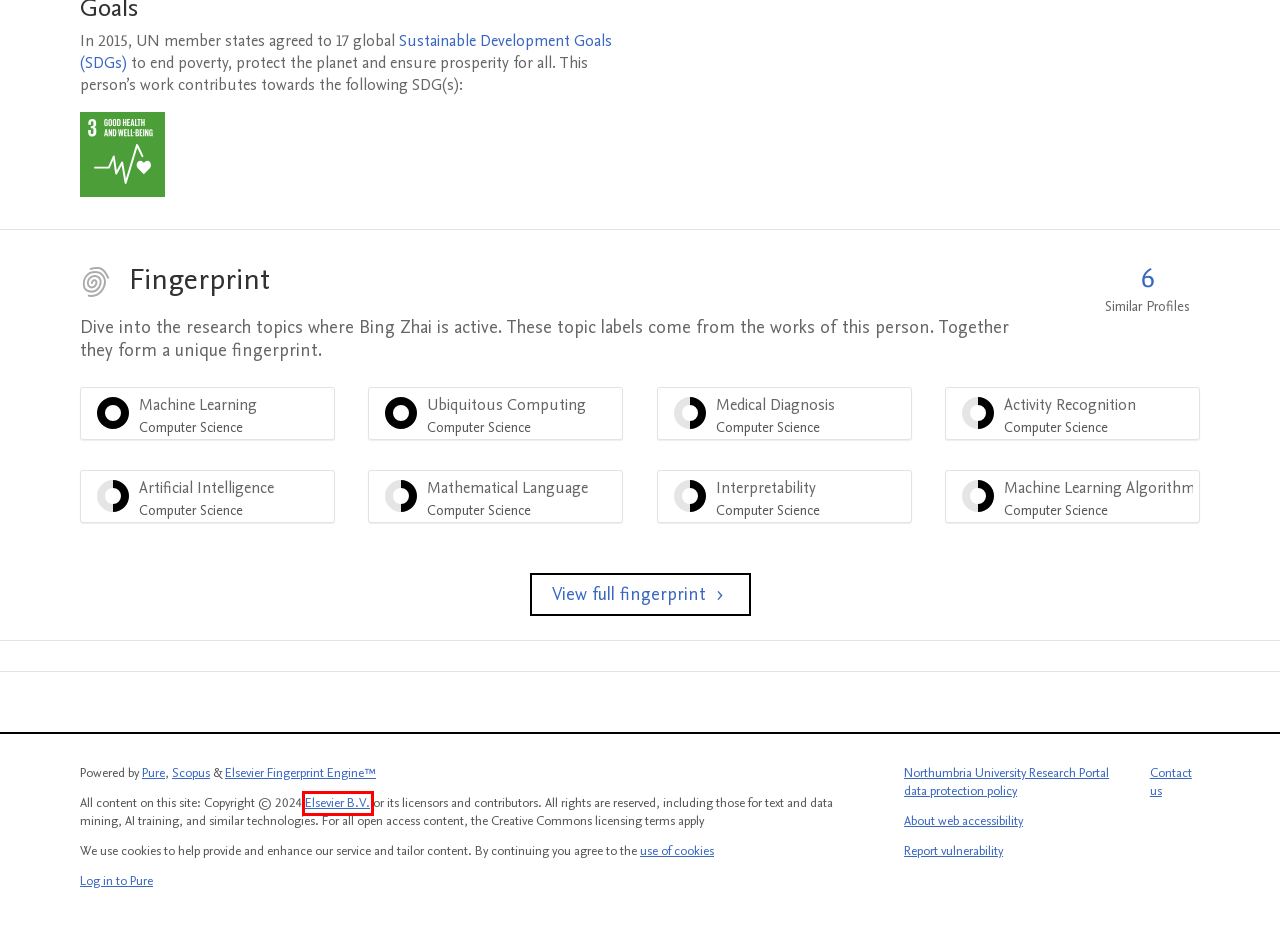Observe the provided screenshot of a webpage that has a red rectangle bounding box. Determine the webpage description that best matches the new webpage after clicking the element inside the red bounding box. Here are the candidates:
A. Scopus preview -  
Scopus - Welcome to Scopus
B. Northumbria University
     — Northumbria University Research Portal
C. Scopus preview - 
Zhai, Bing - Author details - Scopus
D. Computer Information Sciences Department
     — Northumbria University Research Portal
E. Take Action for the Sustainable Development Goals - United Nations Sustainable Development
F. GDPR - Privacy Notices
G. Pure | The world’s leading RIMS or CRIS | Elsevier
H. Elsevier | 信息分析业务

H